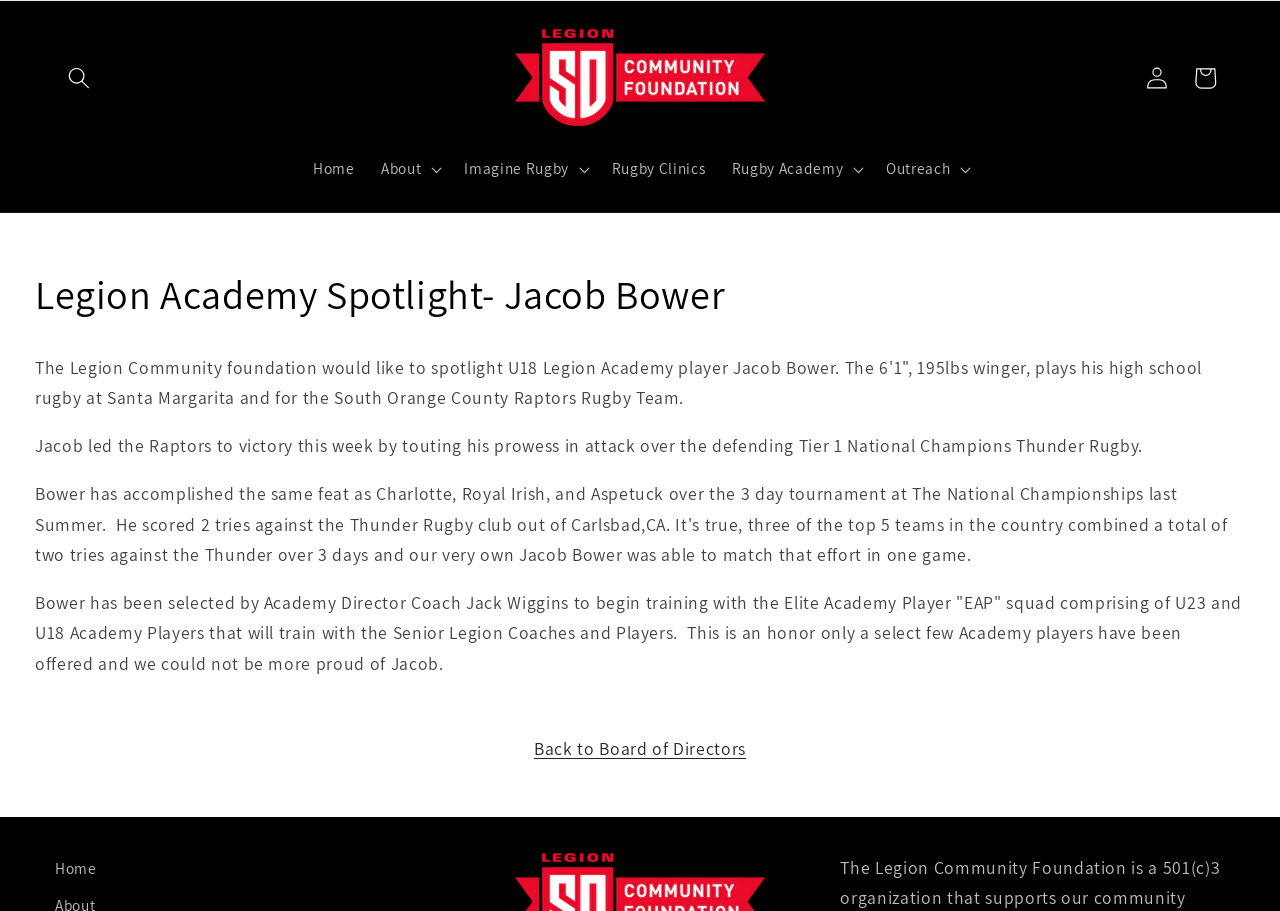What is the name of the U18 Legion Academy player?
Please describe in detail the information shown in the image to answer the question.

The answer can be found in the article section of the webpage, where it is stated 'The Legion Community foundation would like to spotlight U18 Legion Academy player Jacob Bower.'